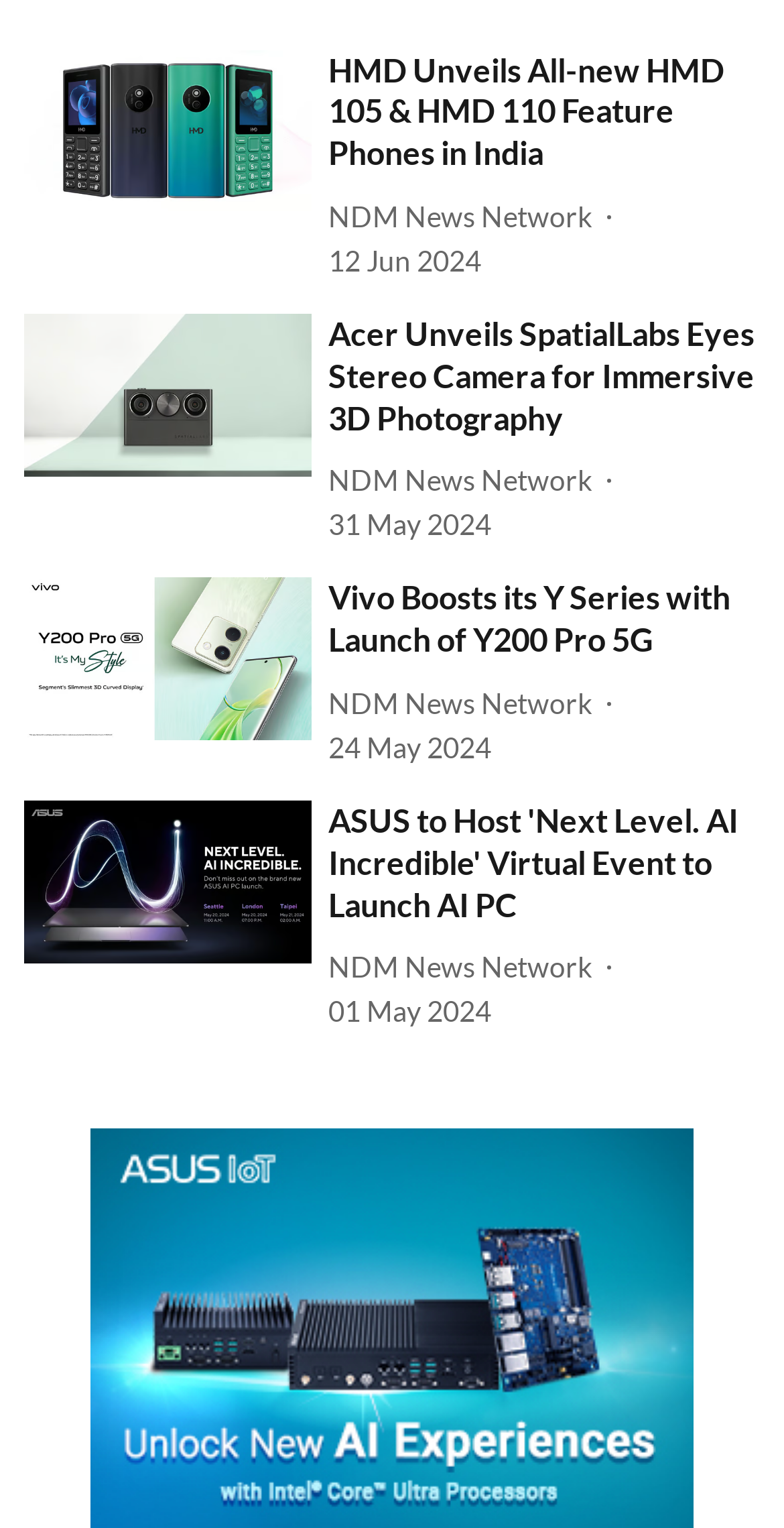Based on the image, please elaborate on the answer to the following question:
What is the format of the dates in the news articles?

I analyzed the dates in the news articles and found that they are written in the format 'DD MMM YYYY', where 'DD' represents the day, 'MMM' represents the month abbreviation, and 'YYYY' represents the year.